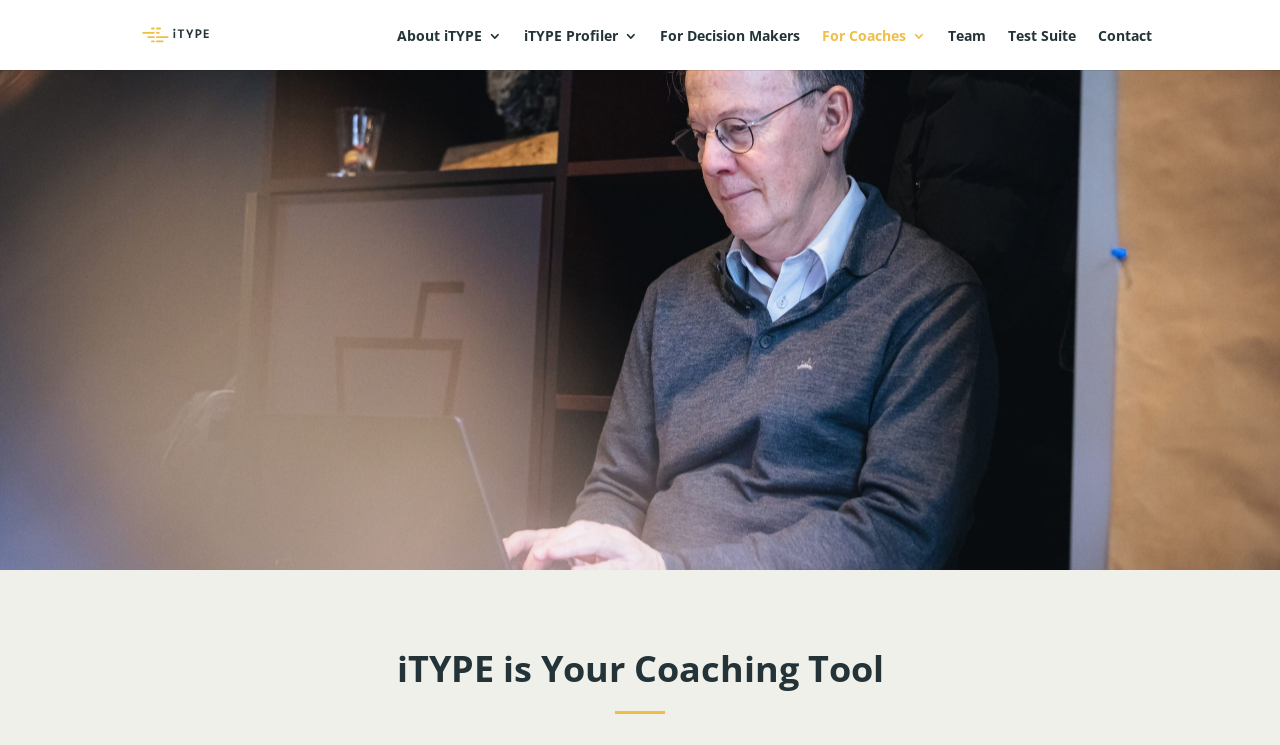Describe every aspect of the webpage comprehensively.

The webpage appears to be a coaching tool platform, specifically focused on iTYPE. At the top-left corner, there is a logo image of iTYPE, accompanied by a link with the same name. 

Below the logo, there is a navigation menu consisting of seven links, arranged horizontally from left to right. The links are 'About iTYPE 3', 'iTYPE Profiler 3', 'For Decision Makers', 'For Coaches 3', 'Team', 'Test Suite', and 'Contact'. 

Above the navigation menu, there is a narrow search bar that spans almost the entire width of the page. 

At the bottom of the page, there is a prominent heading that reads 'iTYPE is Your Coaching Tool', which suggests that the platform is designed to assist coaches in their work. The meta description also supports this idea, mentioning the goal of taking clients out of their comfort zone and showing them opportunities for change.